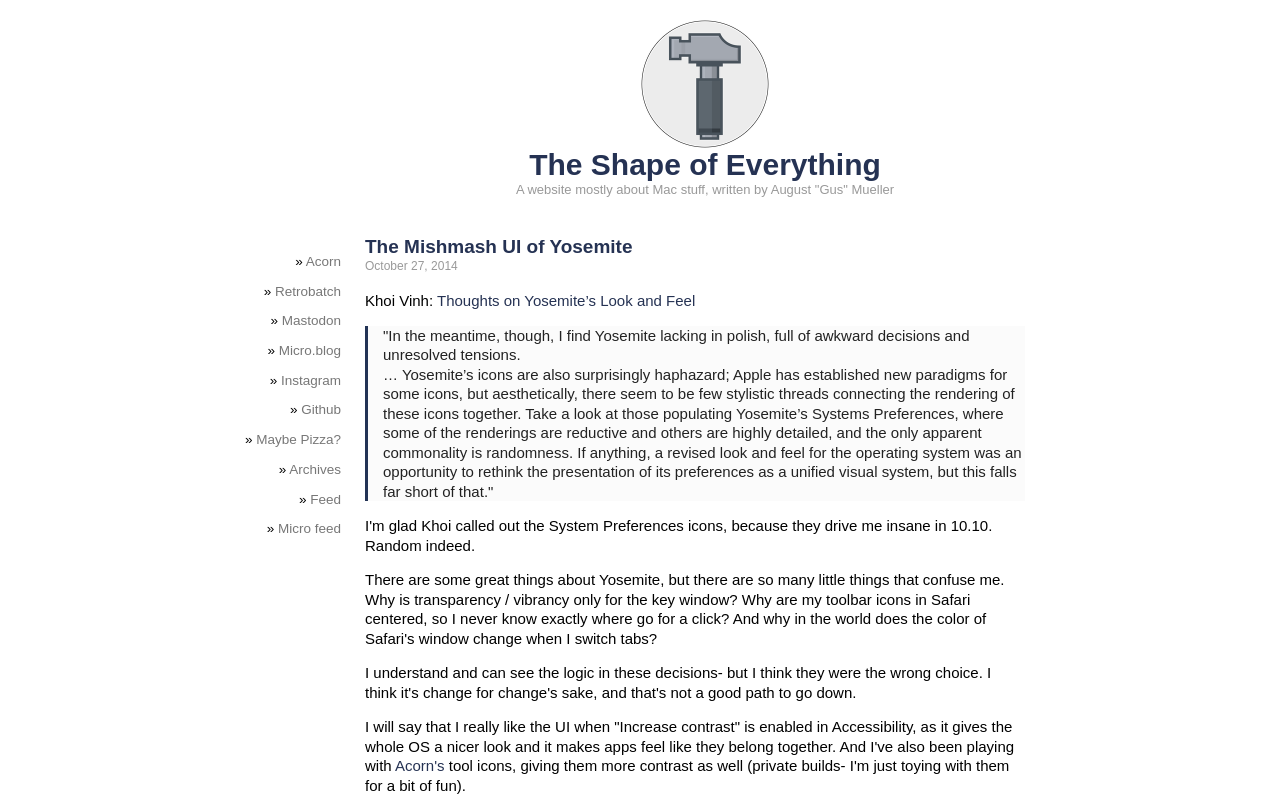Please find the bounding box coordinates for the clickable element needed to perform this instruction: "Search for a topic".

None